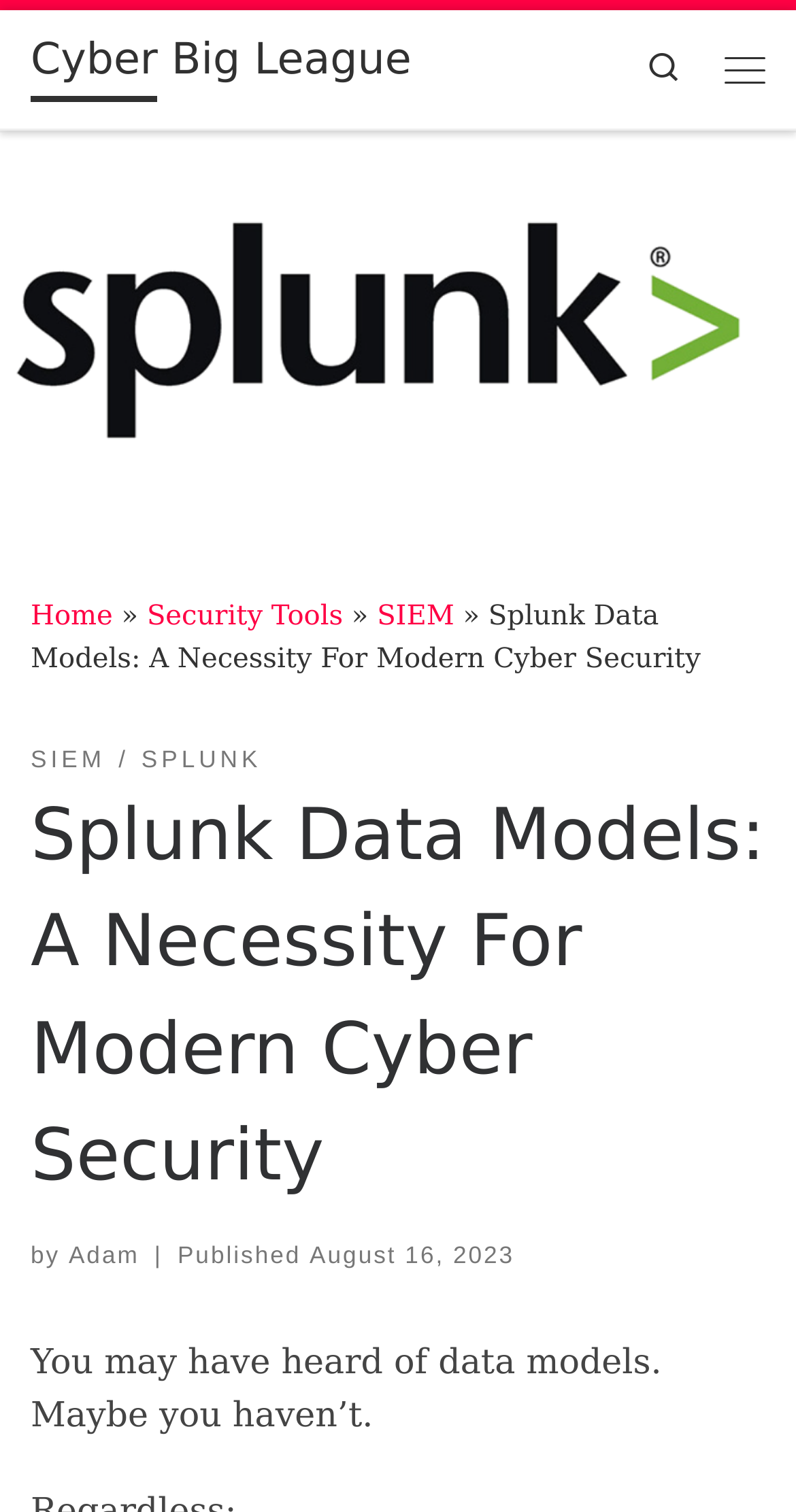Look at the image and write a detailed answer to the question: 
What is the category of the article?

I determined the answer by looking at the link 'SIEM' at the top of the webpage, which suggests that the article is categorized under SIEM.